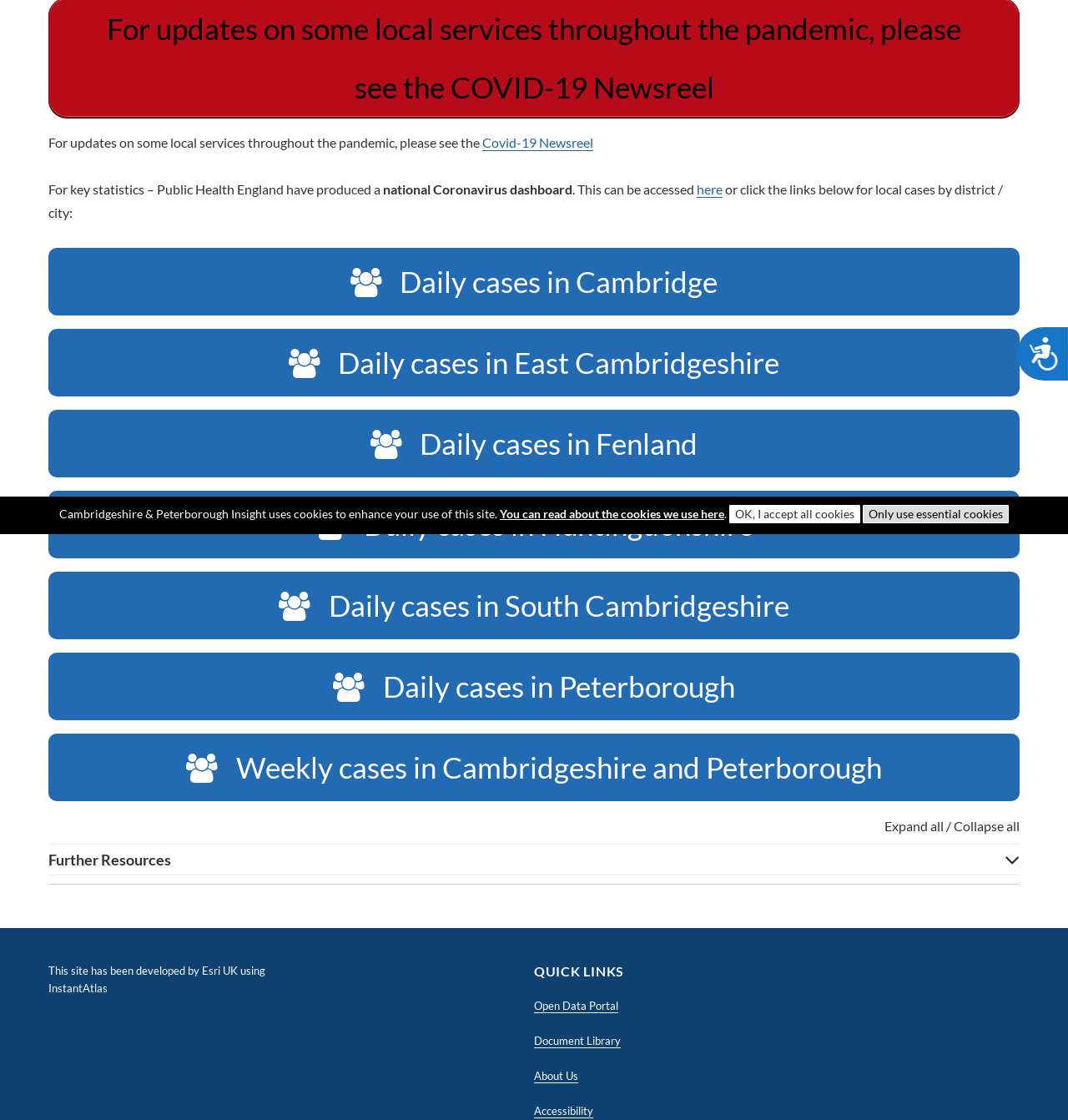Based on the element description: "Physical Activity Profiles", identify the bounding box coordinates for this UI element. The coordinates must be four float numbers between 0 and 1, listed as [left, top, right, bottom].

[0.067, 0.859, 0.199, 0.874]